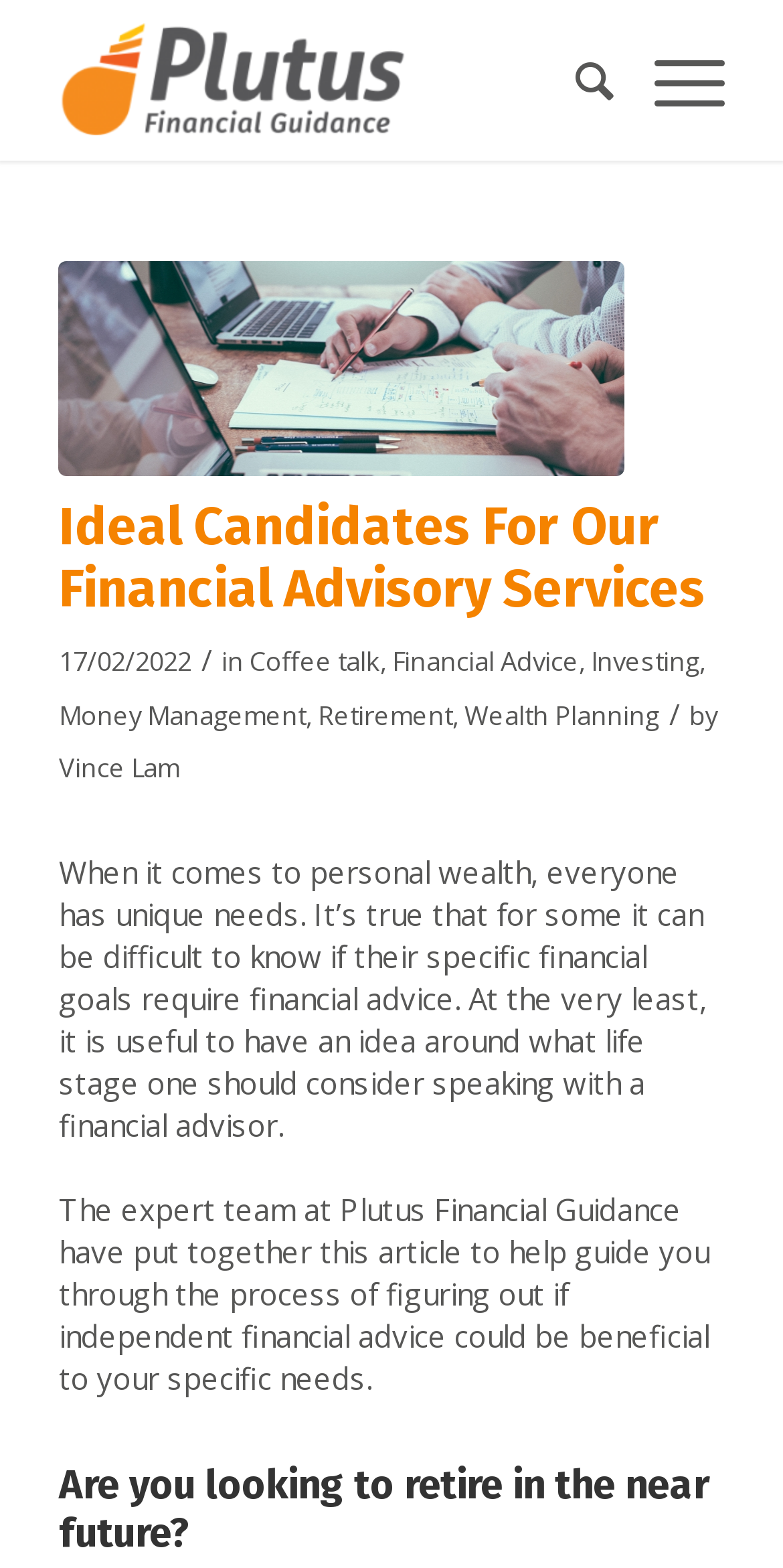Using the information in the image, give a comprehensive answer to the question: 
What is the name of the financial guidance company?

The name of the financial guidance company can be found in the top-left corner of the webpage, where it says 'Plutus Financial Guidance | Independent Financial Advice'.